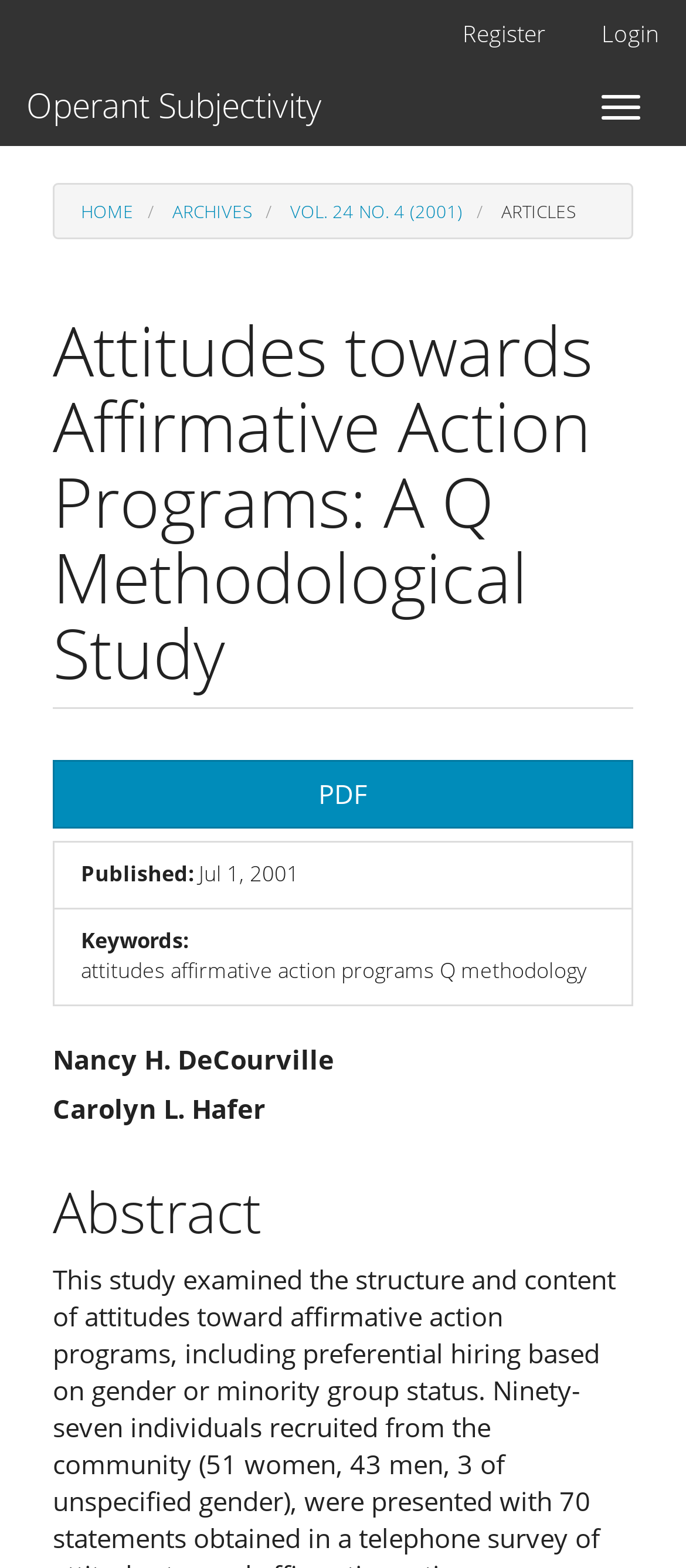Determine the bounding box coordinates for the area that needs to be clicked to fulfill this task: "register an account". The coordinates must be given as four float numbers between 0 and 1, i.e., [left, top, right, bottom].

[0.636, 0.0, 0.833, 0.043]